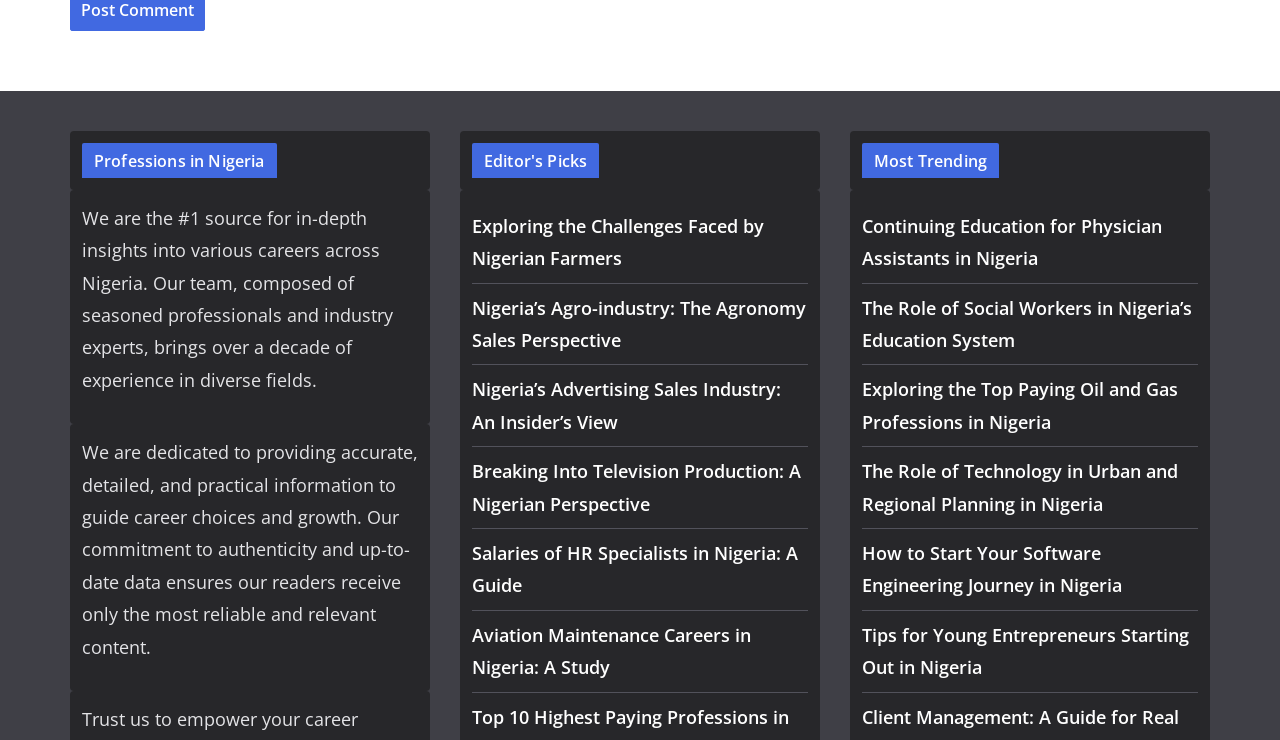Can you specify the bounding box coordinates for the region that should be clicked to fulfill this instruction: "Learn about Salaries of HR Specialists in Nigeria".

[0.369, 0.731, 0.623, 0.807]